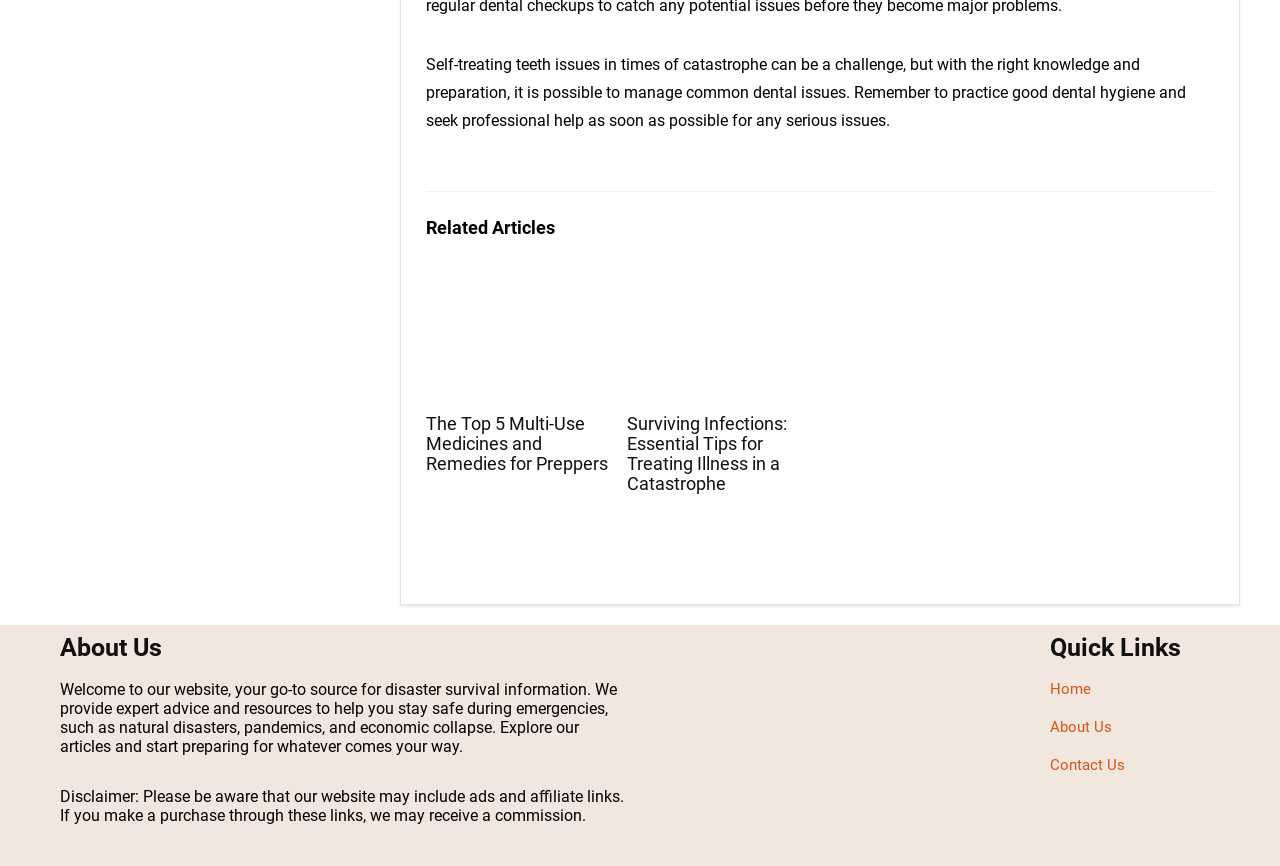Determine the bounding box coordinates for the HTML element described here: "Home".

[0.82, 0.785, 0.852, 0.806]